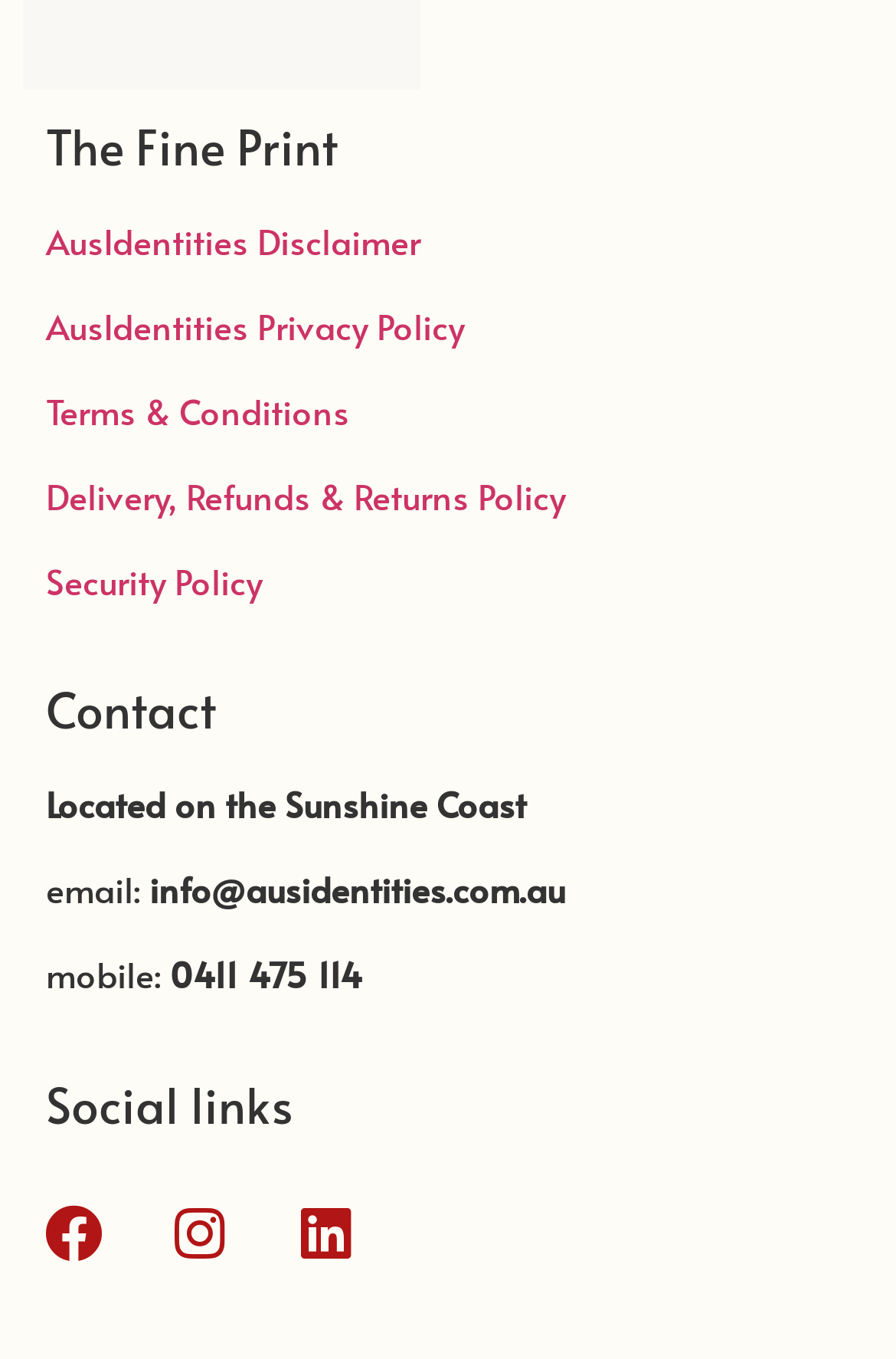What is the name of the company?
Please provide a single word or phrase answer based on the image.

AusIdentities